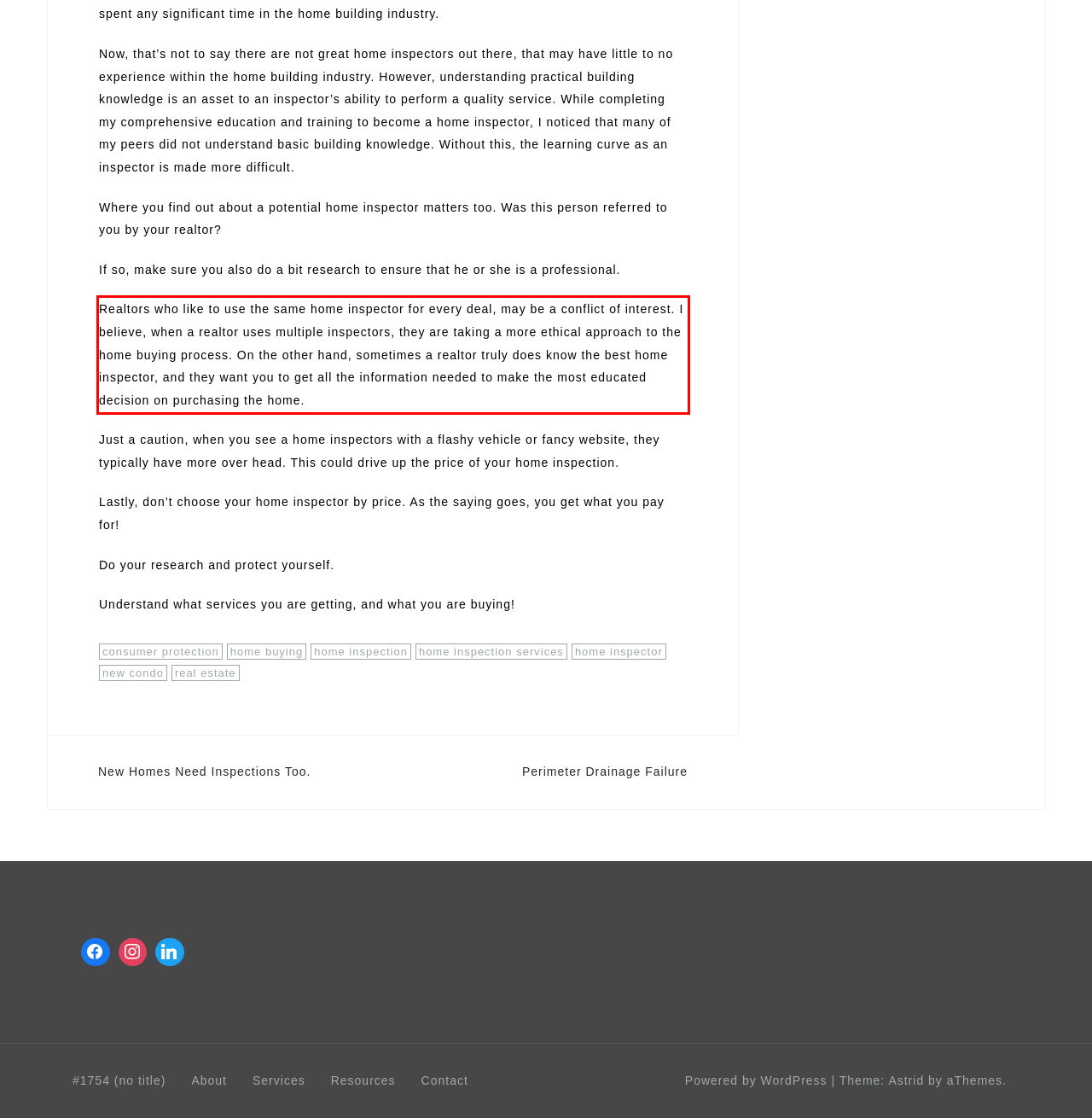Using the provided webpage screenshot, identify and read the text within the red rectangle bounding box.

Realtors who like to use the same home inspector for every deal, may be a conflict of interest. I believe, when a realtor uses multiple inspectors, they are taking a more ethical approach to the home buying process. On the other hand, sometimes a realtor truly does know the best home inspector, and they want you to get all the information needed to make the most educated decision on purchasing the home.